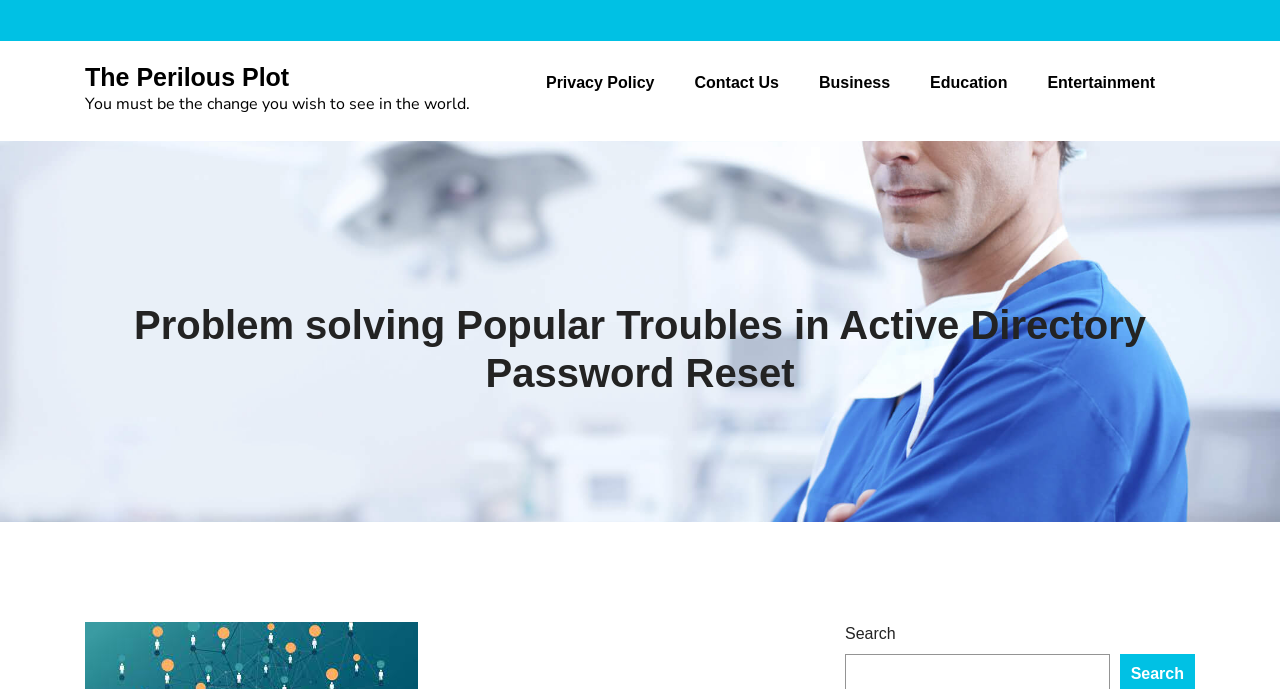How many links are in the top navigation bar?
Based on the visual content, answer with a single word or a brief phrase.

5